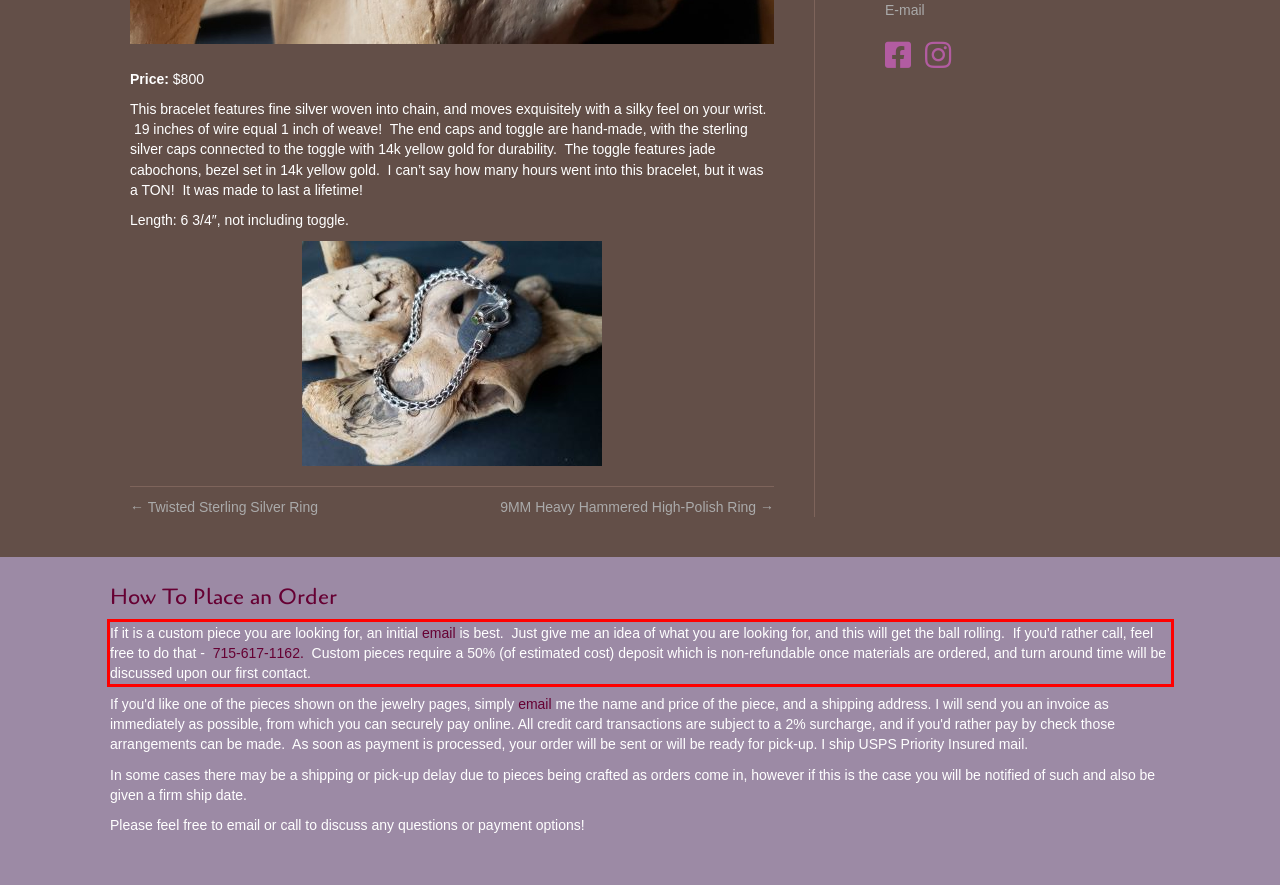Examine the webpage screenshot, find the red bounding box, and extract the text content within this marked area.

If it is a custom piece you are looking for, an initial email is best. Just give me an idea of what you are looking for, and this will get the ball rolling. If you'd rather call, feel free to do that - 715-617-1162. Custom pieces require a 50% (of estimated cost) deposit which is non-refundable once materials are ordered, and turn around time will be discussed upon our first contact.